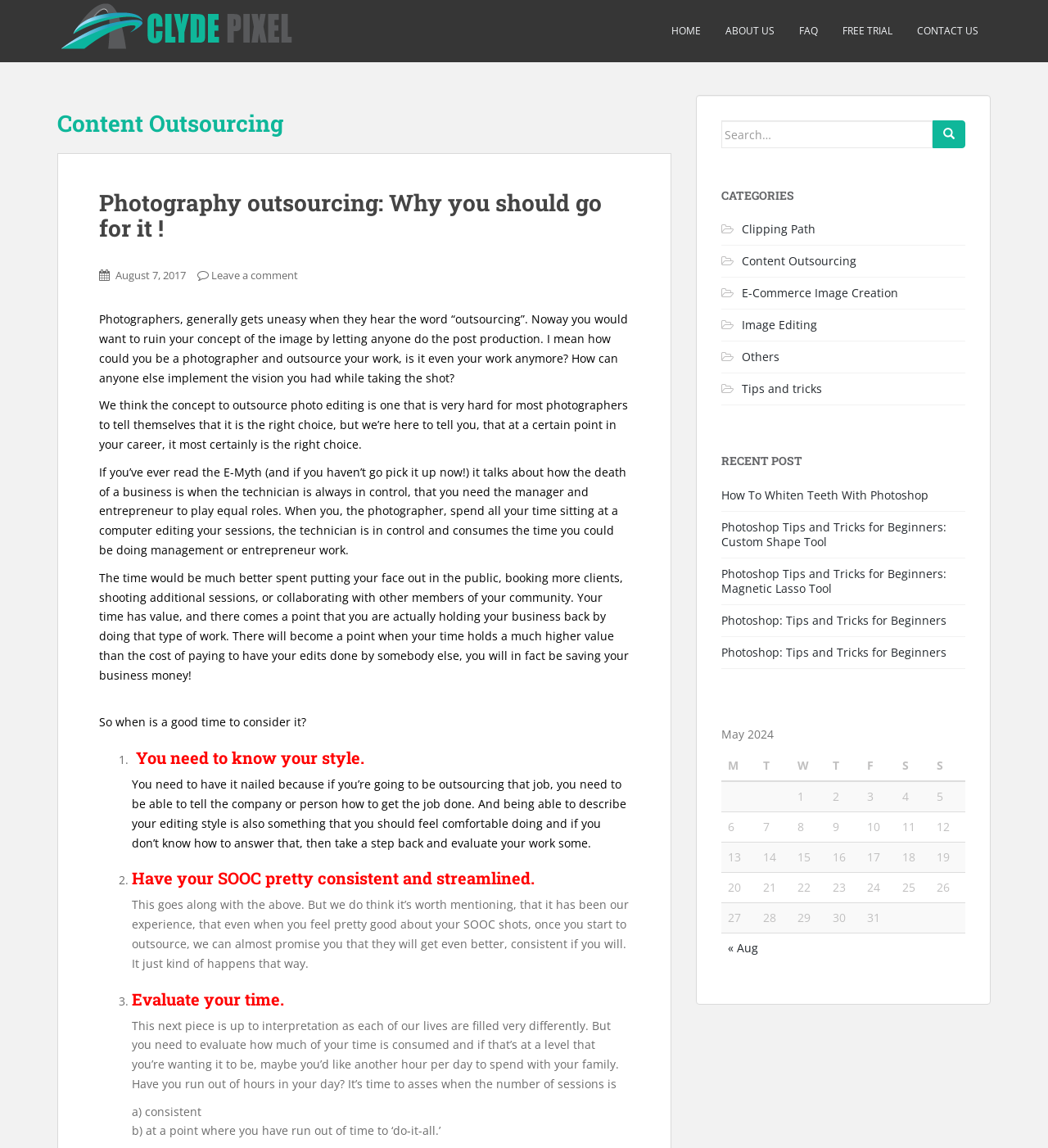Describe in detail what you see on the webpage.

The webpage is an archive of content outsourcing articles, specifically focused on image retouching and editing services. At the top, there is a header section with a company logo and a navigation menu consisting of links to "HOME", "ABOUT US", "FAQ", "FREE TRIAL", and "CONTACT US". 

Below the header, there is a main content section with a heading "Content Outsourcing" and a subheading "Photography outsourcing: Why you should go for it!". This section contains a lengthy article discussing the benefits of outsourcing photo editing, including the importance of knowing one's style, having consistent and streamlined SOOC (Straight Out Of Camera) shots, and evaluating one's time. The article is divided into sections with headings and list markers, making it easy to read and understand.

To the right of the main content section, there is a sidebar with several sections. The top section is a search bar with a label "Search for:" and a button with a magnifying glass icon. Below the search bar, there are links to various categories, including "Clipping Path", "Content Outsourcing", "E-Commerce Image Creation", "Image Editing", "Others", and "Tips and tricks". 

Further down the sidebar, there is a section titled "RECENT POST" with links to several recent articles, including "How To Whiten Teeth With Photoshop" and "Photoshop Tips and Tricks for Beginners". At the bottom of the sidebar, there is a calendar for May 2024, with days of the week listed across the top and dates listed below.

Overall, the webpage is well-organized and easy to navigate, with a clear focus on providing information and resources related to content outsourcing and image editing.